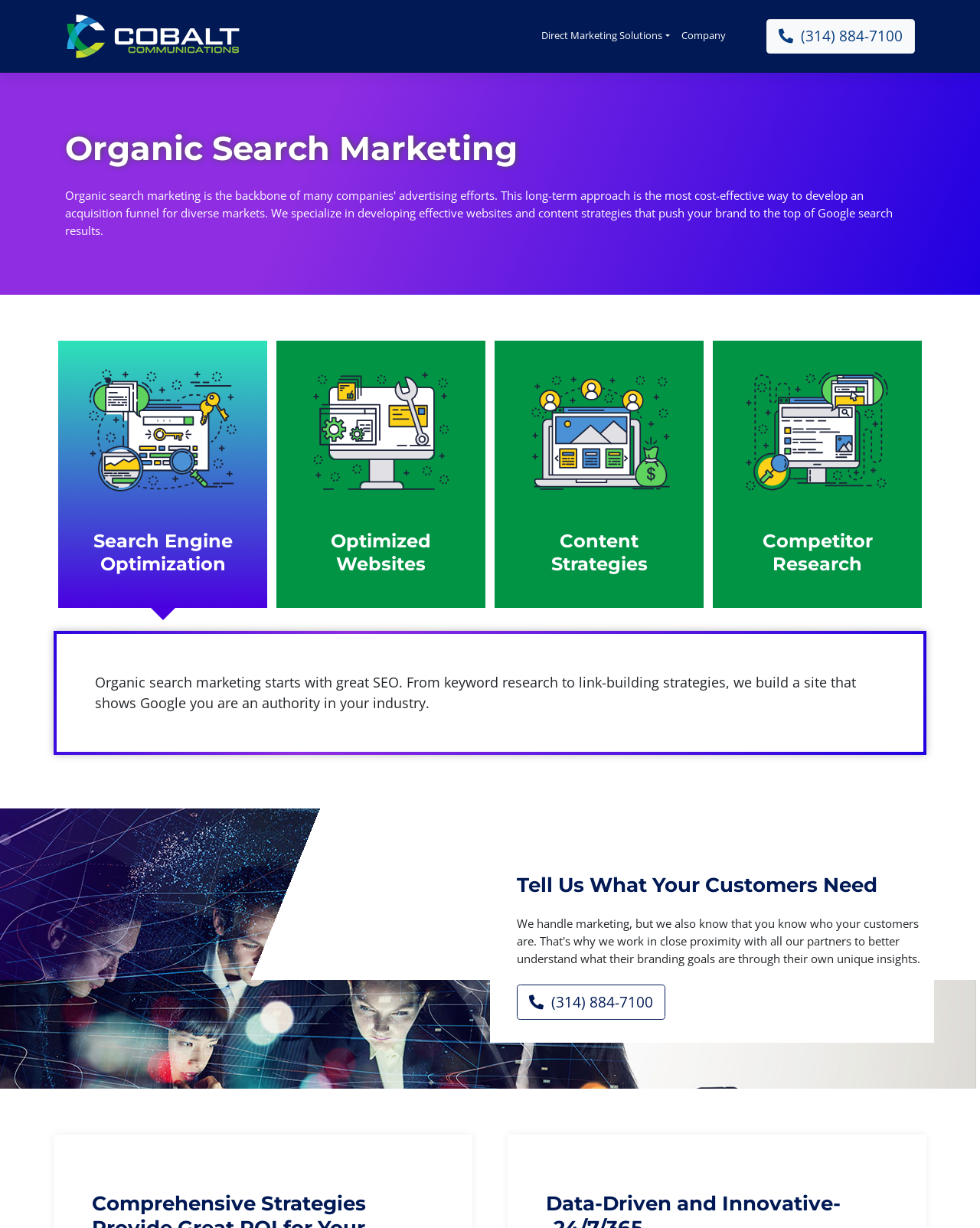What is the call-to-action in the webpage?
Based on the visual details in the image, please answer the question thoroughly.

The call-to-action in the webpage is 'Tell us what your customers need', which is mentioned as a heading in the lower-middle section of the webpage, encouraging users to take action and contact the company.